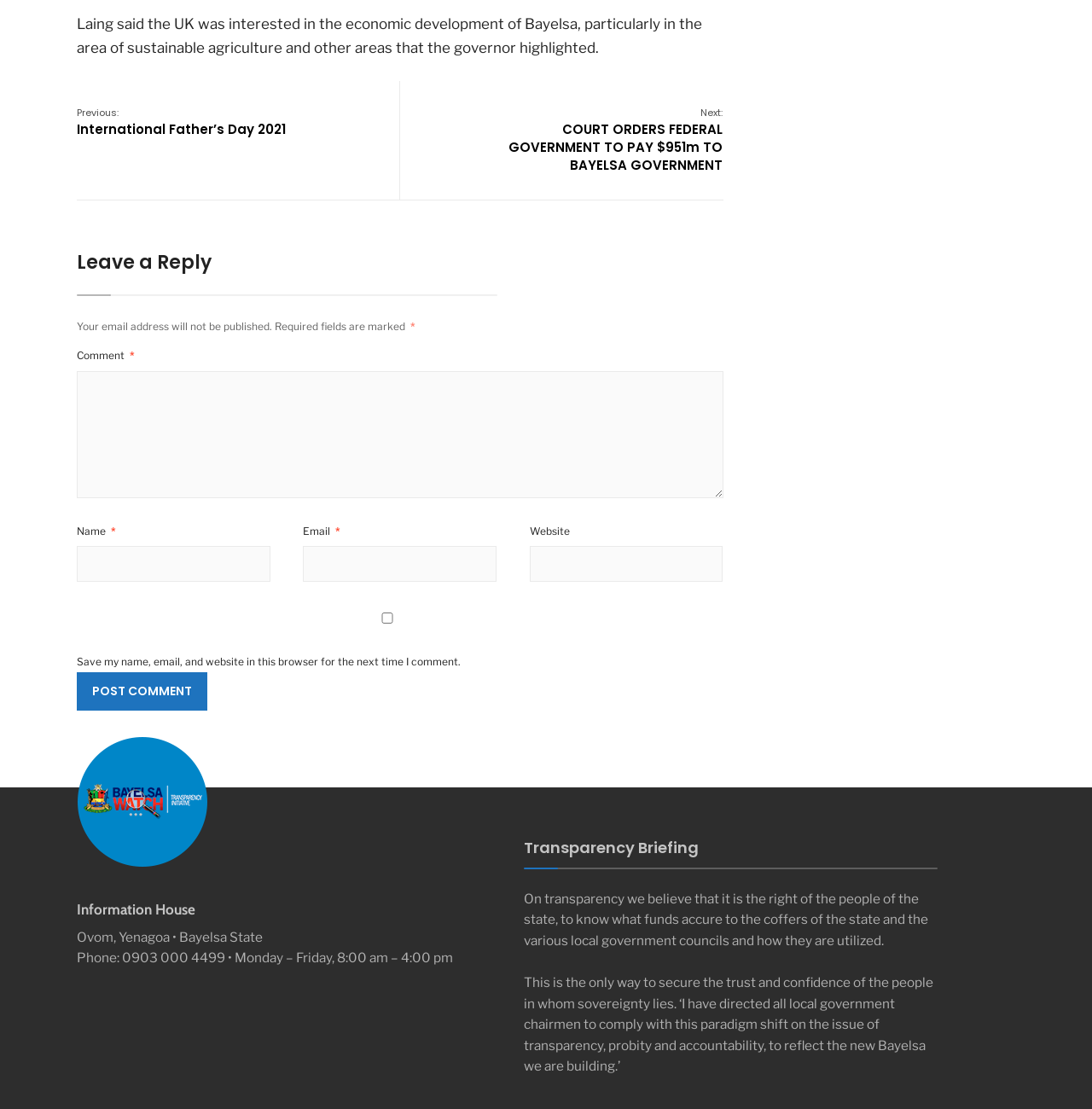Please analyze the image and provide a thorough answer to the question:
What is the name of the website?

The name of the website can be found in the top-left corner of the webpage, where the logo and website name 'BayelsaWatch' are displayed.